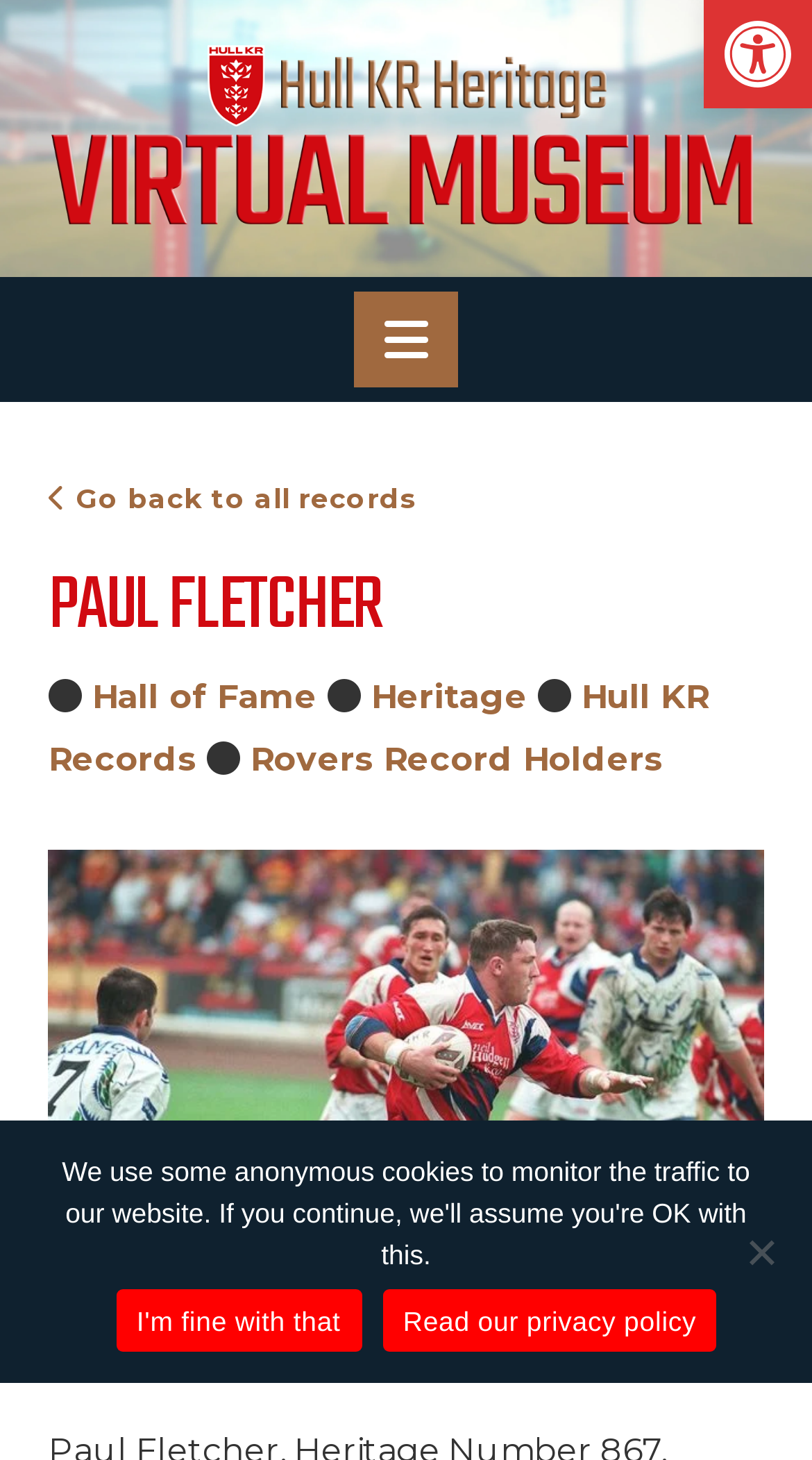Based on the visual content of the image, answer the question thoroughly: What is the image on the top-right corner of the webpage?

The image on the top-right corner of the webpage is an icon for 'Accessibility Tools', which is also indicated by the button element with the text 'Open toolbar Accessibility Tools'.